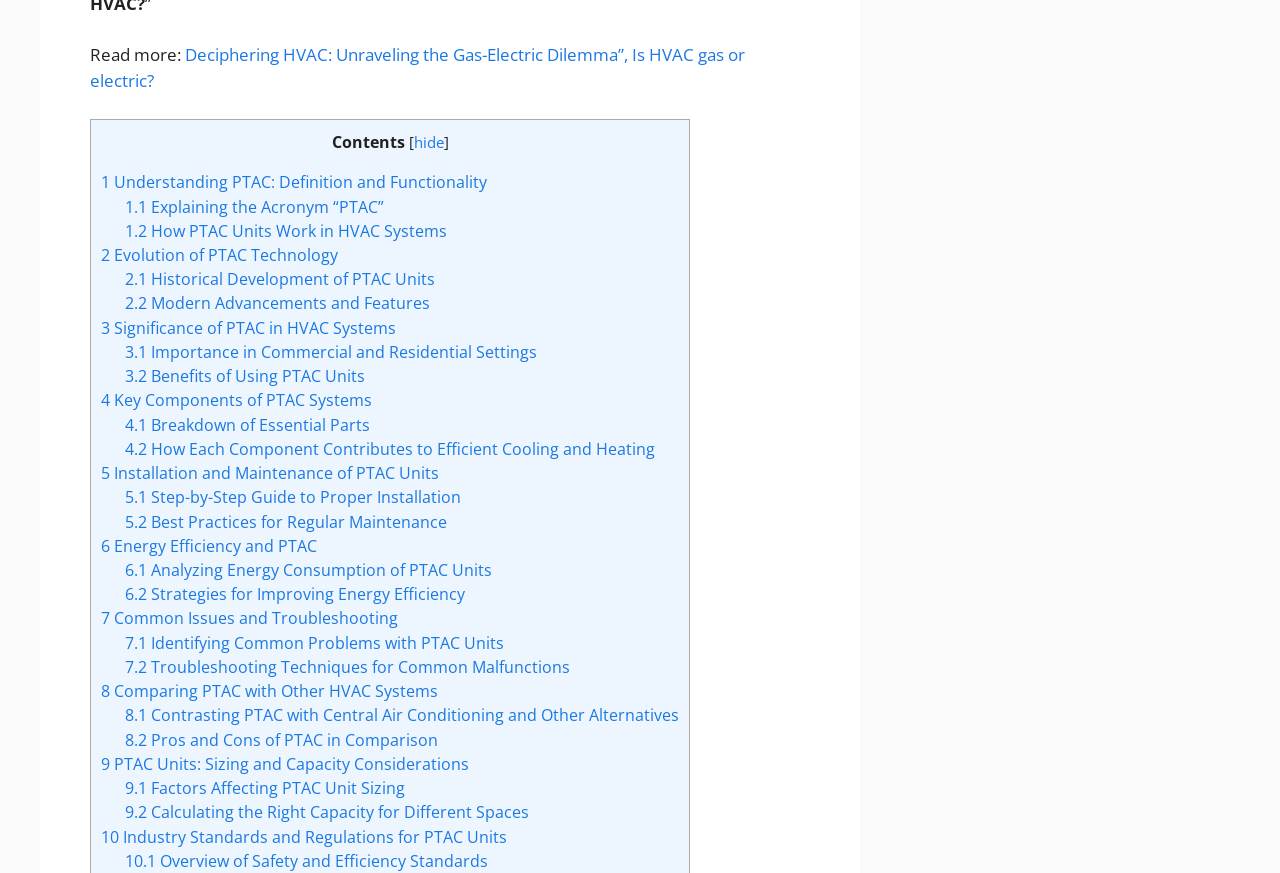How many sections are there in the contents?
Based on the image, provide your answer in one word or phrase.

10